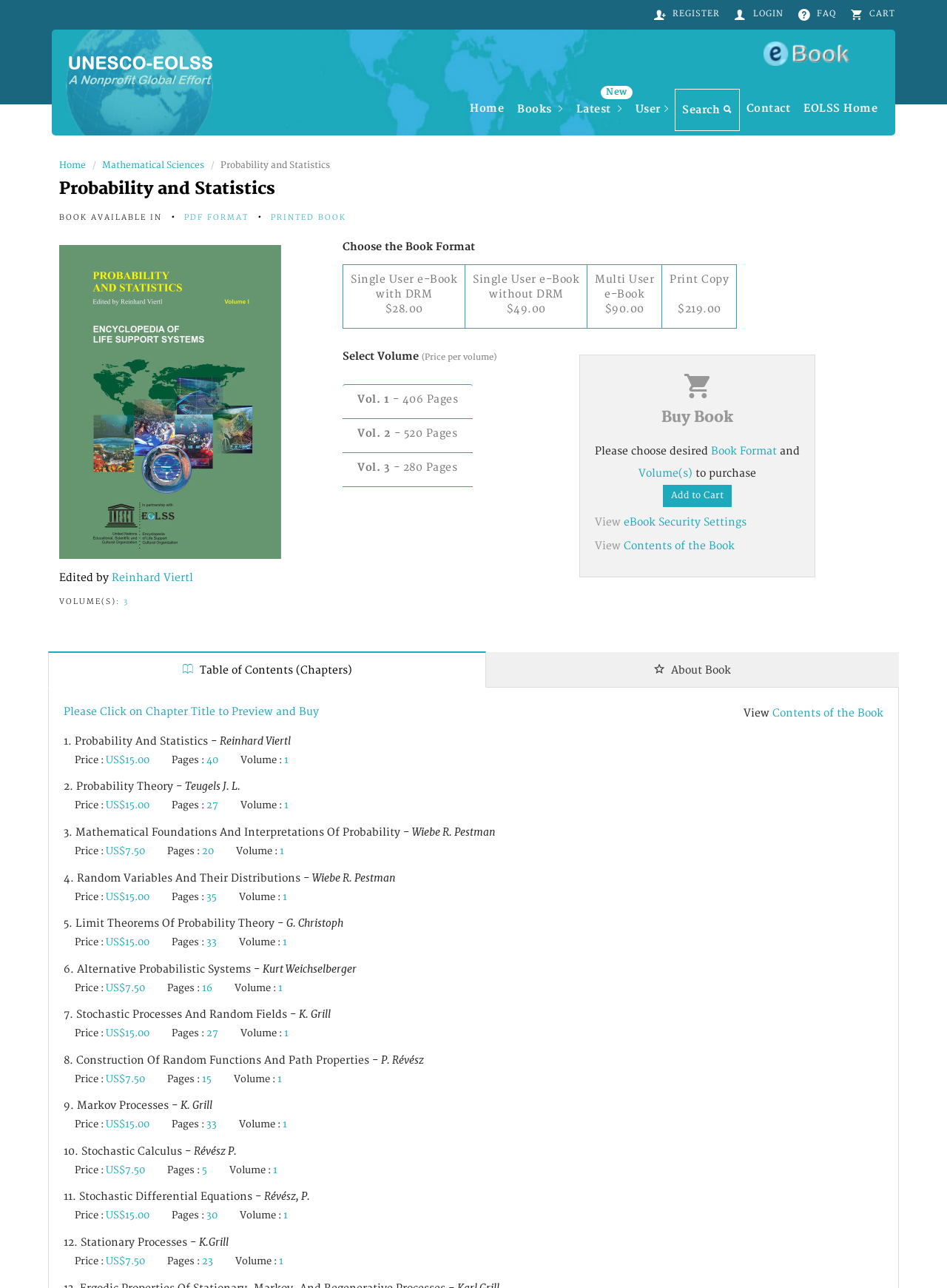How much does the single user e-Book with DRM cost?
Please provide a detailed and comprehensive answer to the question.

I found the answer by looking at the radio button option 'Single User e-Book with DRM $28.00' under the 'Choose the Book Format' section.